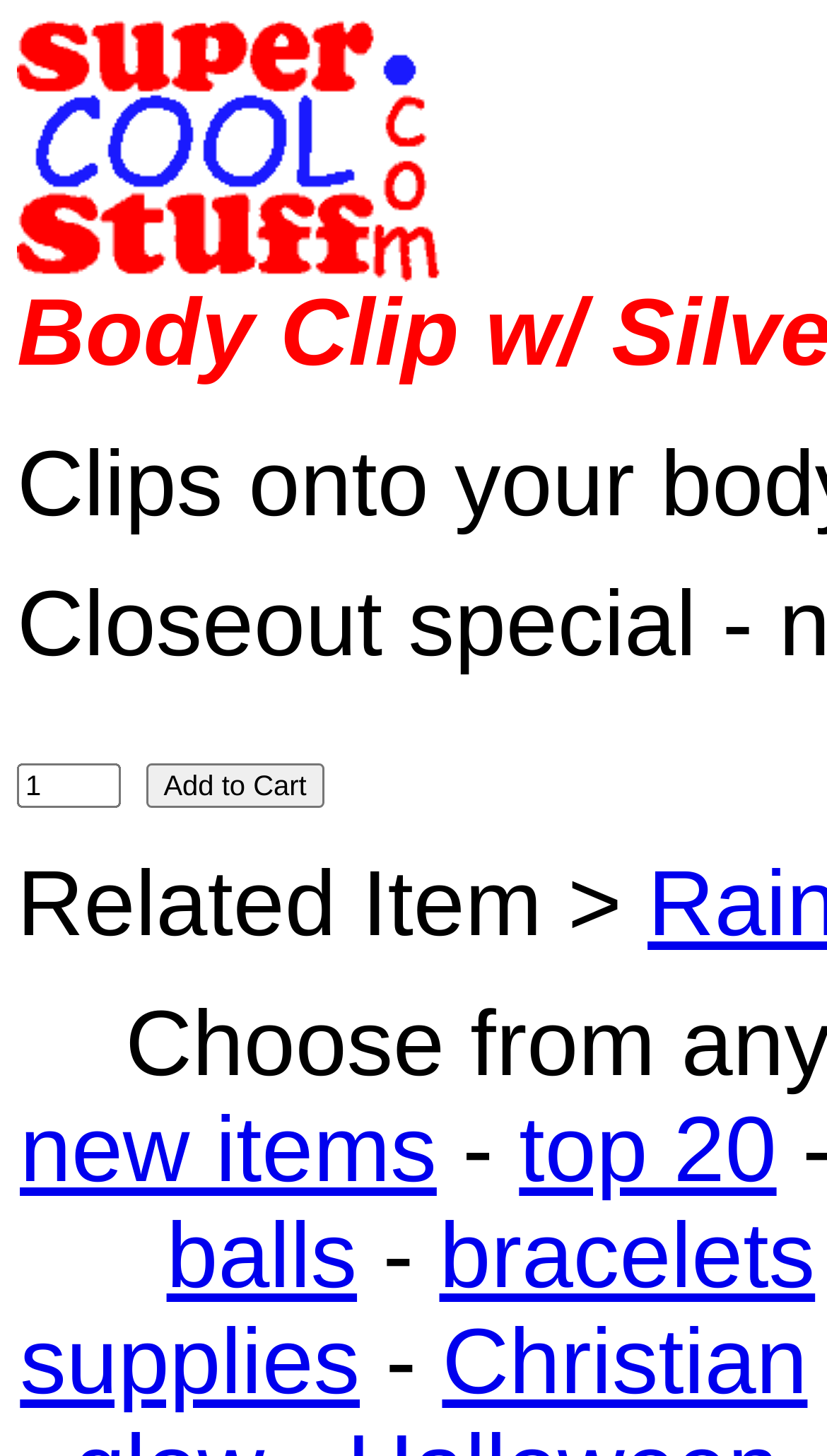Generate a thorough description of the webpage.

The webpage is about "Body Clip" and appears to be an e-commerce page. At the top, there is a link to "novelty supplies" accompanied by an image with the same description. Below this, there is a small textbox and an "Add to Cart" button, positioned side by side. 

Further down, there is a section labeled "Related Item >", which contains three links: "new items", "top 20", and a separator in between. These links are aligned horizontally, with "new items" on the left, the separator in the middle, and "top 20" on the right.

Below this section, there are three more links: "balls", "bracelets", and "Christian", arranged vertically. The "balls" link is positioned above the "bracelets" link, and the "Christian" link is at the very bottom of the page.